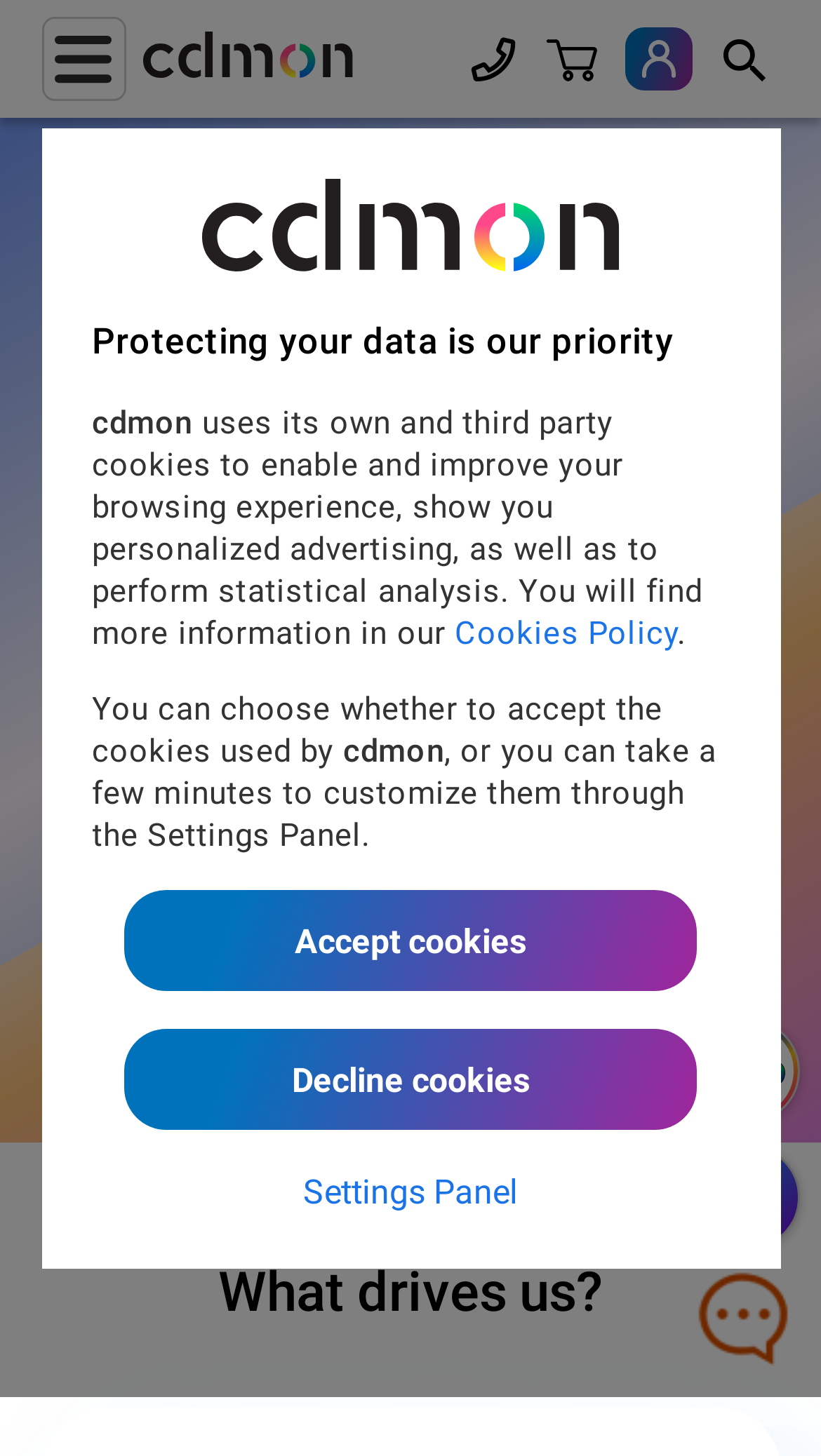What is the tagline of the company?
Using the image, give a concise answer in the form of a single word or short phrase.

Regain control of your website